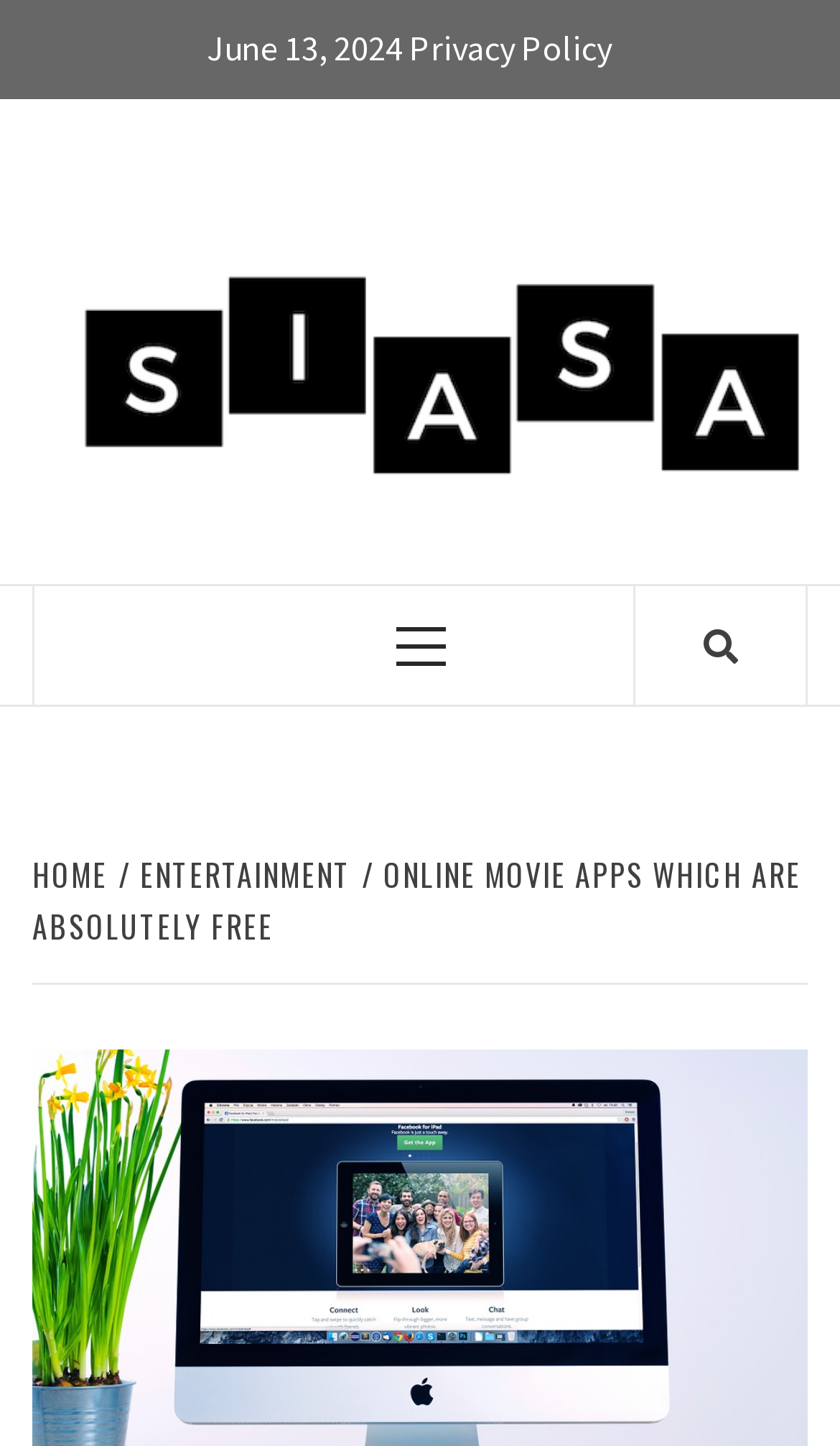Given the description: "Privacy Policy", determine the bounding box coordinates of the UI element. The coordinates should be formatted as four float numbers between 0 and 1, [left, top, right, bottom].

[0.487, 0.0, 0.754, 0.067]